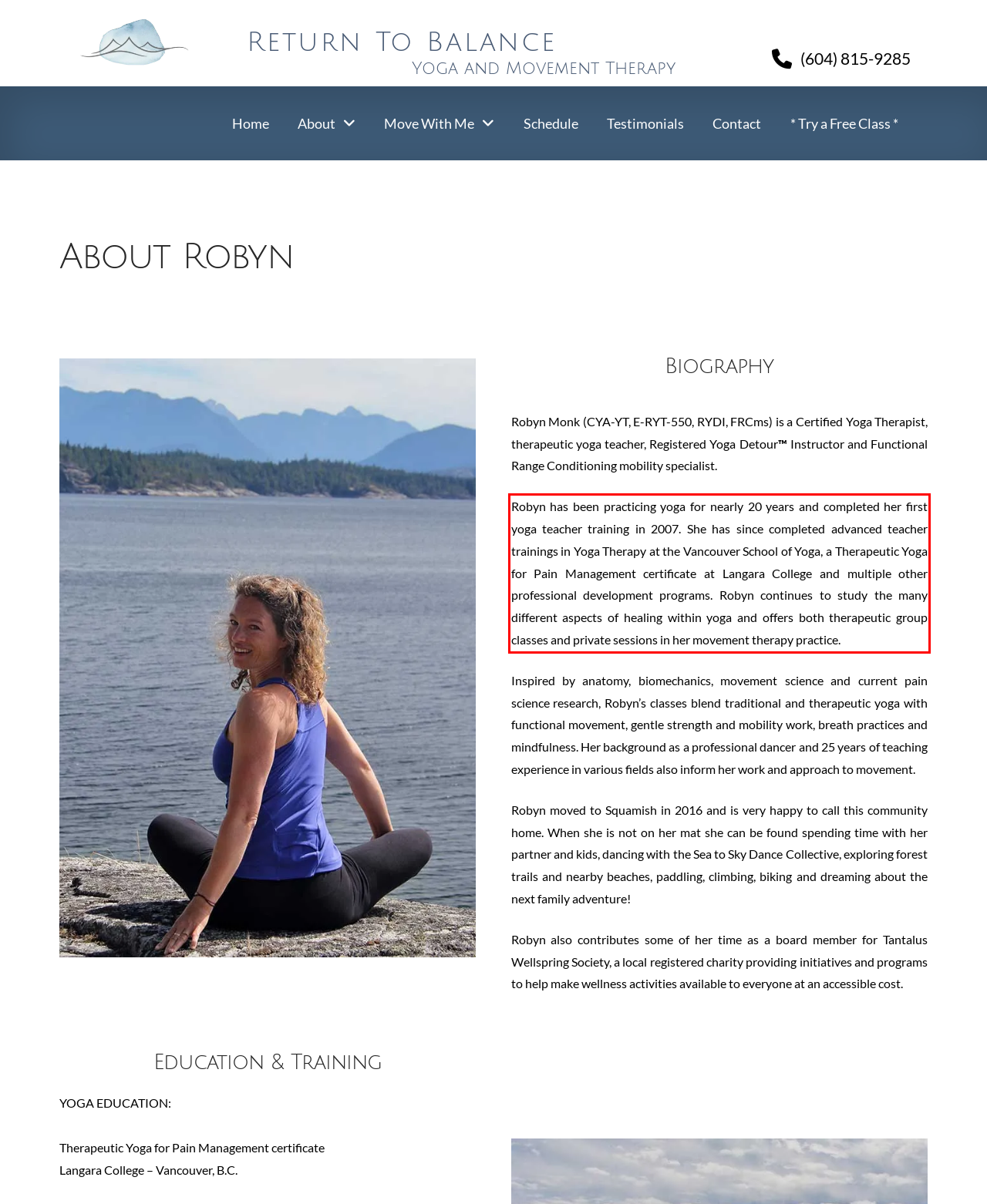Within the screenshot of a webpage, identify the red bounding box and perform OCR to capture the text content it contains.

Robyn has been practicing yoga for nearly 20 years and completed her first yoga teacher training in 2007. She has since completed advanced teacher trainings in Yoga Therapy at the Vancouver School of Yoga, a Therapeutic Yoga for Pain Management certificate at Langara College and multiple other professional development programs. Robyn continues to study the many different aspects of healing within yoga and offers both therapeutic group classes and private sessions in her movement therapy practice.